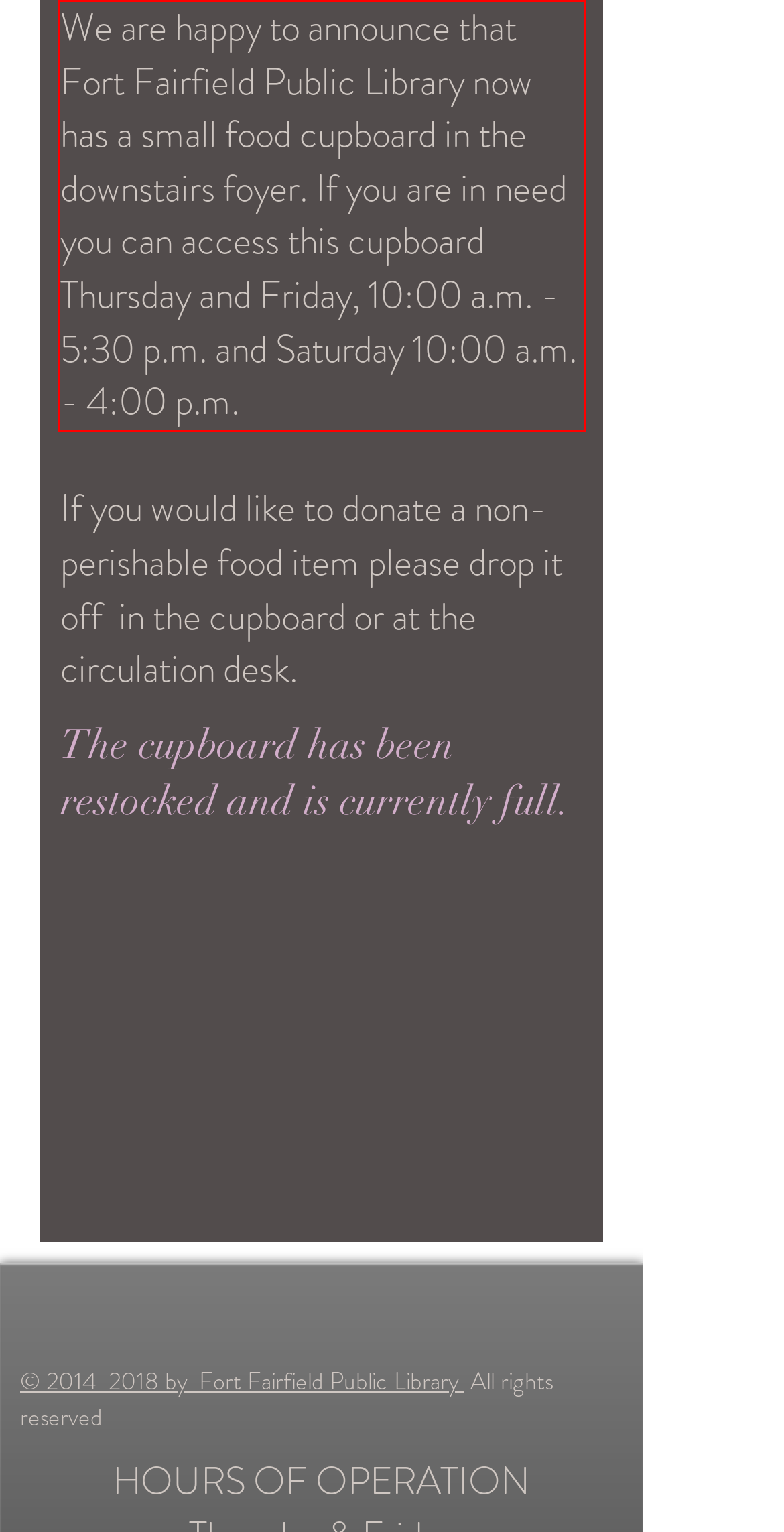Please recognize and transcribe the text located inside the red bounding box in the webpage image.

We are happy to announce that Fort Fairfield Public Library now has a small food cupboard in the downstairs foyer. If you are in need you can access this cupboard Thursday and Friday, 10:00 a.m. - 5:30 p.m. and Saturday 10:00 a.m. - 4:00 p.m.